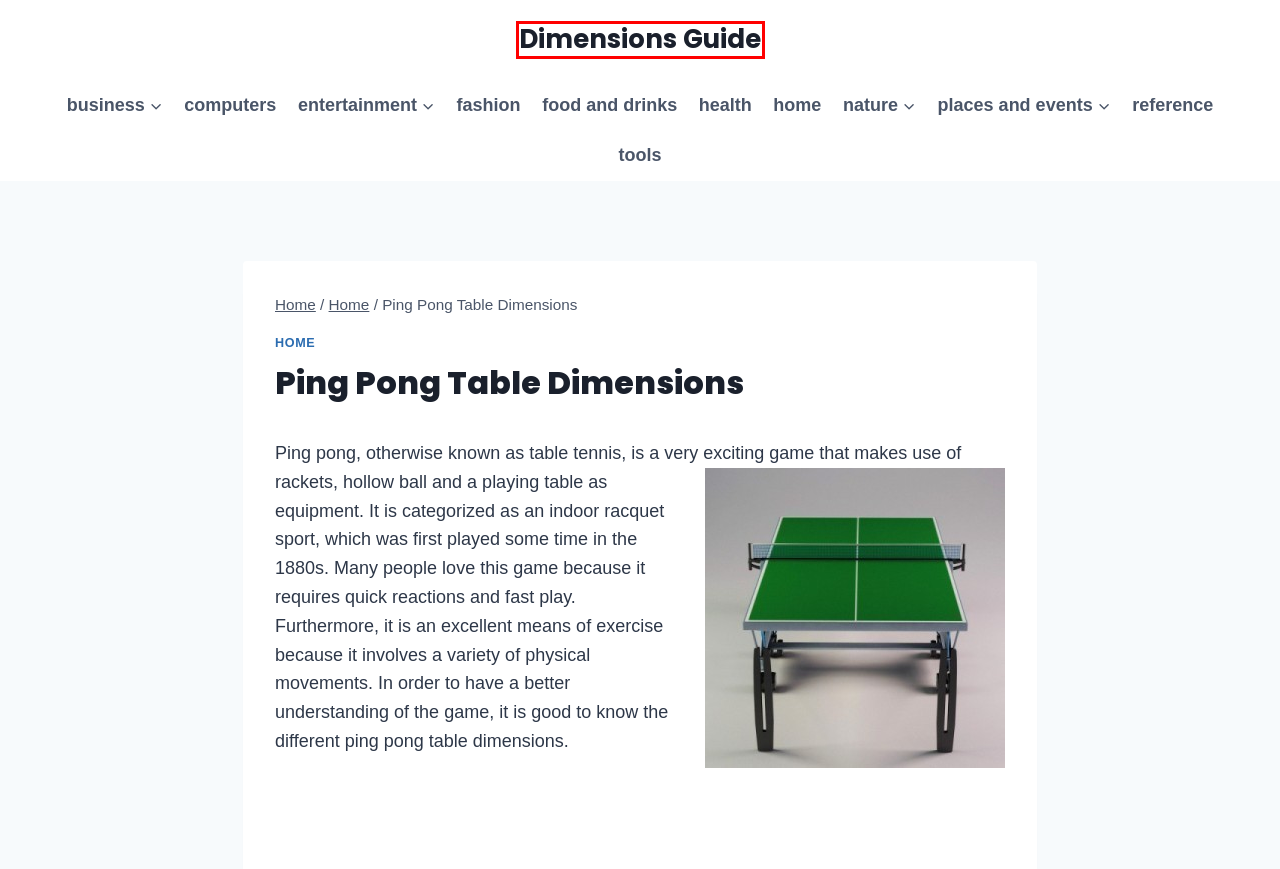Analyze the screenshot of a webpage featuring a red rectangle around an element. Pick the description that best fits the new webpage after interacting with the element inside the red bounding box. Here are the candidates:
A. Reference Archives - Dimensions Guide
B. Entertainment and Sport Archives - Dimensions Guide
C. Health Archives - Dimensions Guide
D. Business Archives - Dimensions Guide
E. Places and Events Archives - Dimensions Guide
F. Dimensions Guide - Because Size Matters
G. Nature Archives - Dimensions Guide
H. Fashion Archives - Dimensions Guide

F